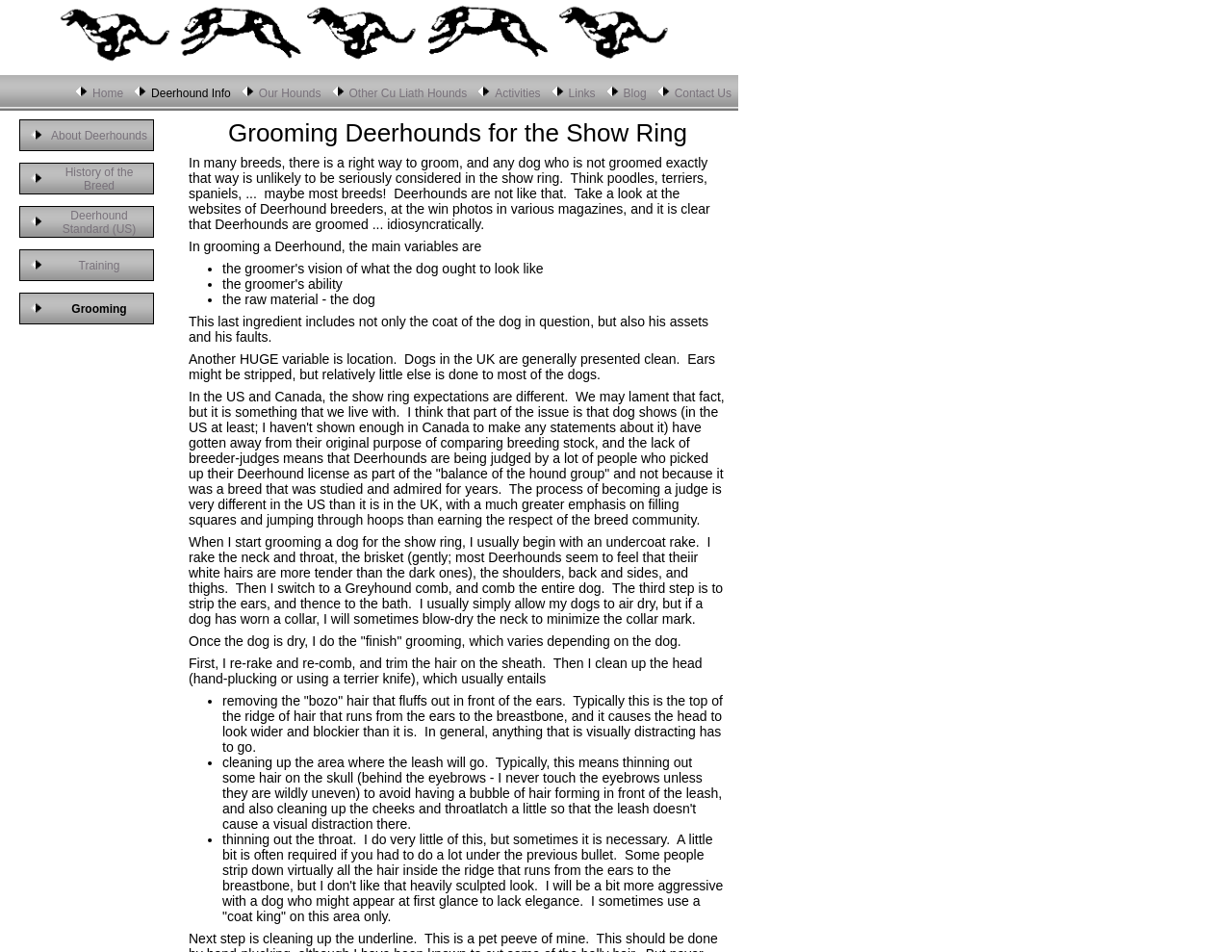Determine the bounding box coordinates of the UI element described below. Use the format (top-left x, top-left y, bottom-right x, bottom-right y) with floating point numbers between 0 and 1: Our Hounds

[0.21, 0.09, 0.261, 0.105]